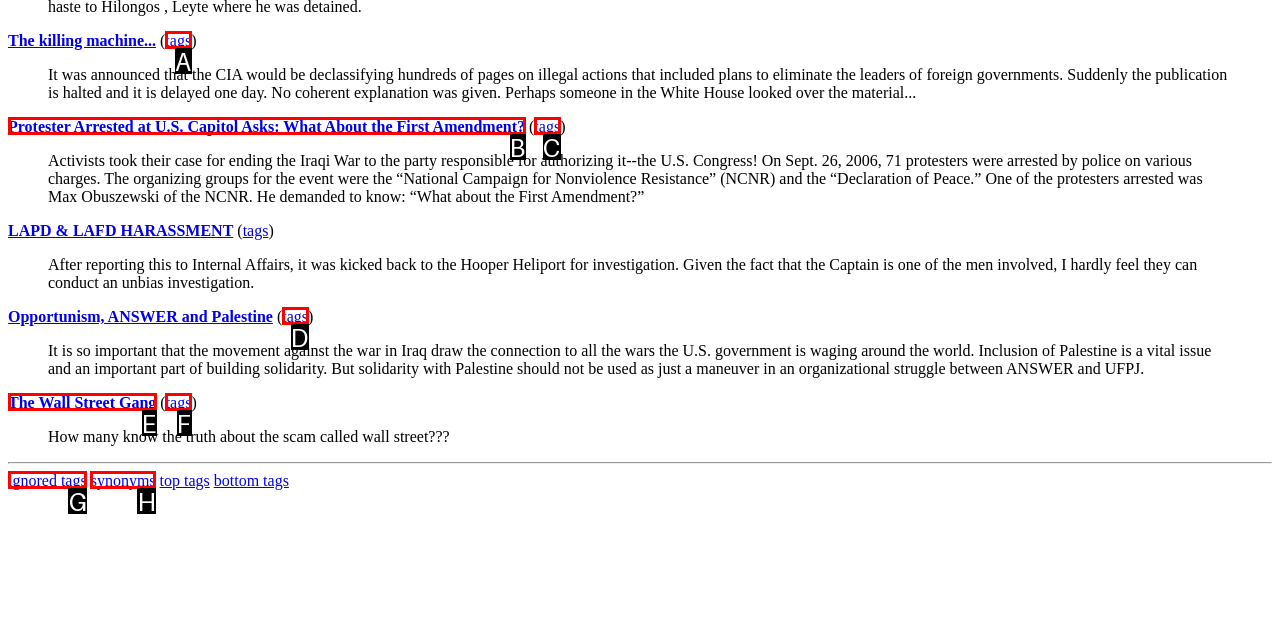From the provided choices, determine which option matches the description: tags. Respond with the letter of the correct choice directly.

D